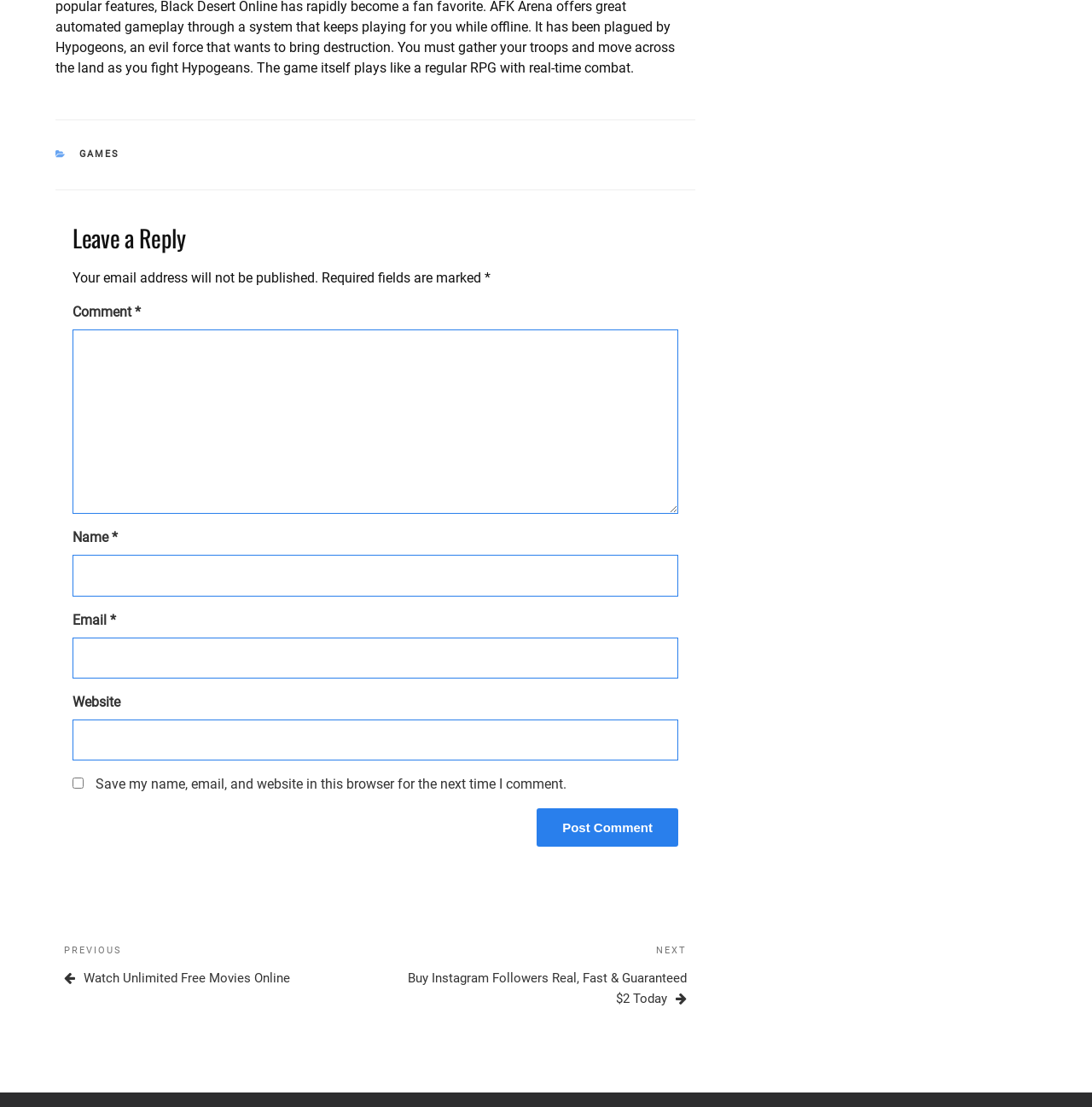Give a one-word or phrase response to the following question: What is the option to save user information for future comments?

Save my name, email, and website